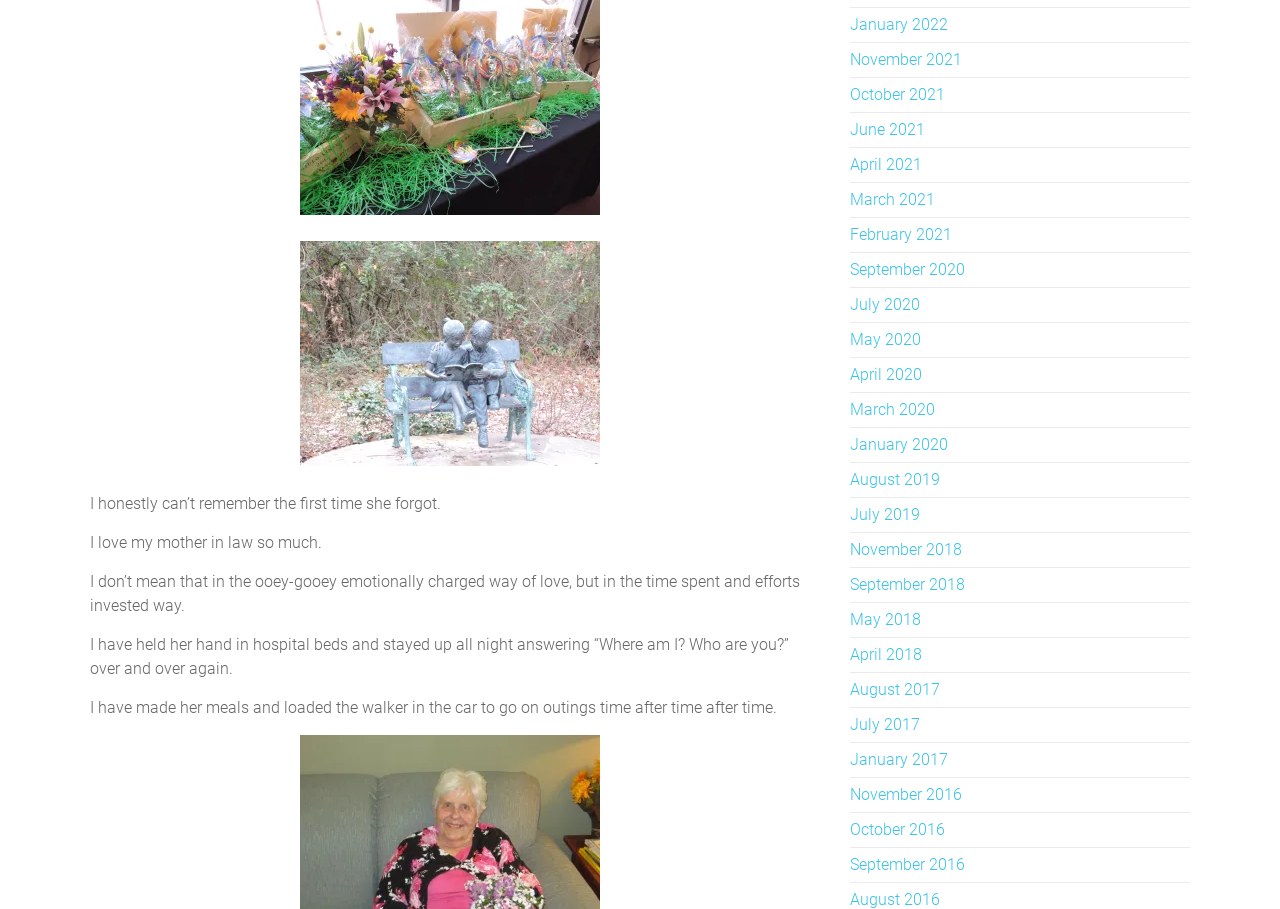What is the author's relationship with the person mentioned?
Answer with a single word or phrase by referring to the visual content.

Mother-in-law